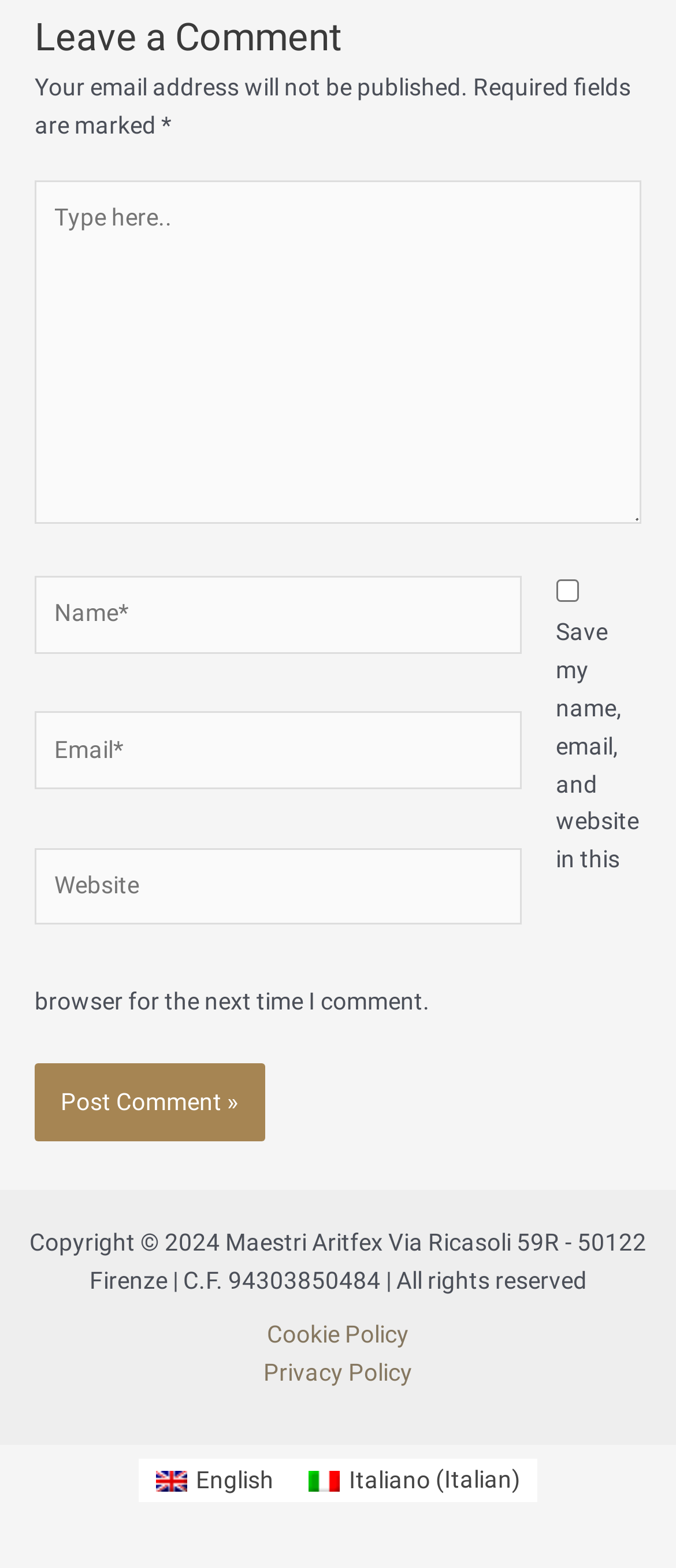What is the copyright information?
Using the image, answer in one word or phrase.

Copyright © 2024 Maestri Aritfex Via Ricasoli 59R - 50122 Firenze | C.F. 94303850484 | All rights reserved